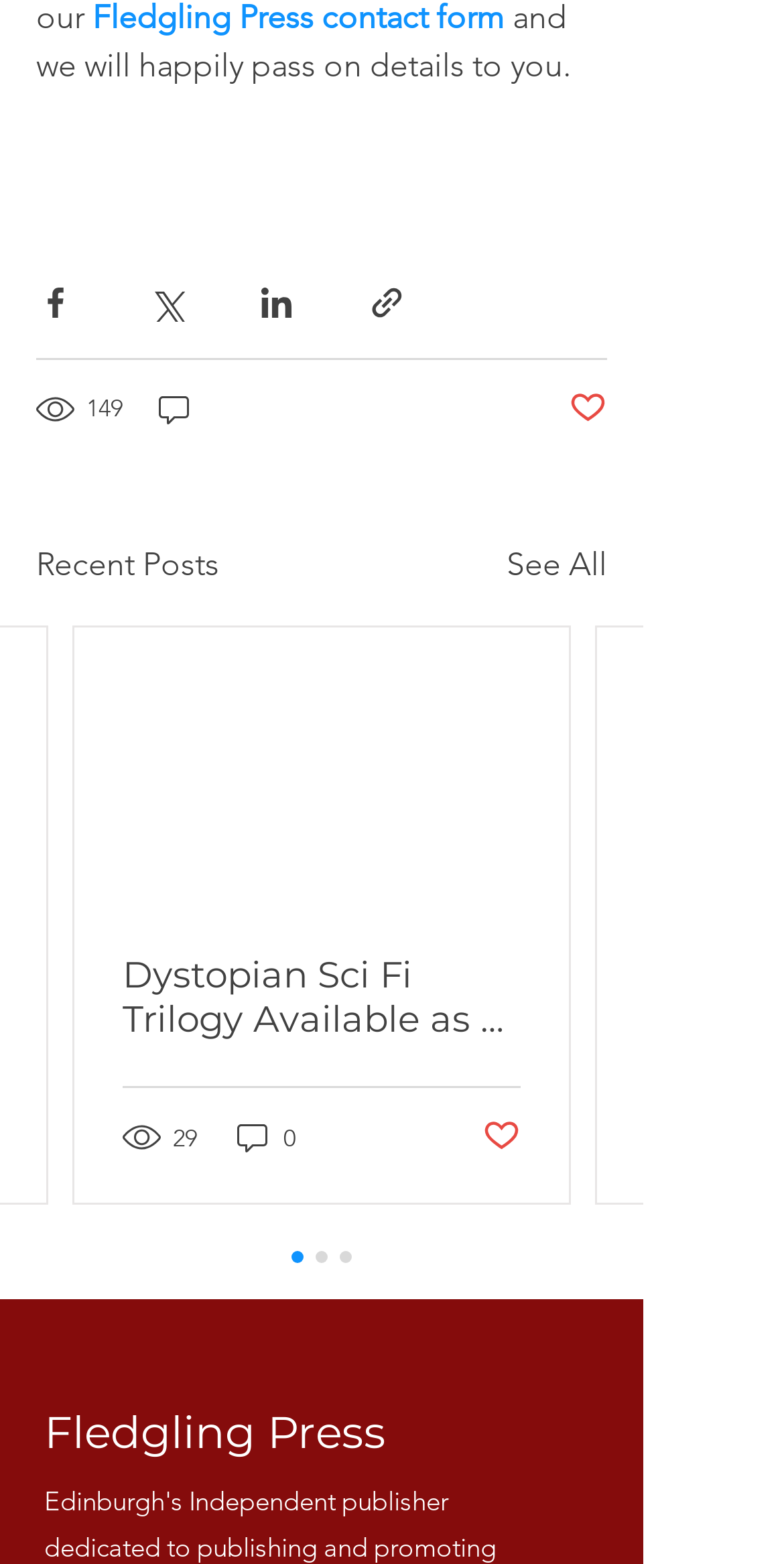Given the description of a UI element: "0", identify the bounding box coordinates of the matching element in the webpage screenshot.

[0.297, 0.714, 0.382, 0.739]